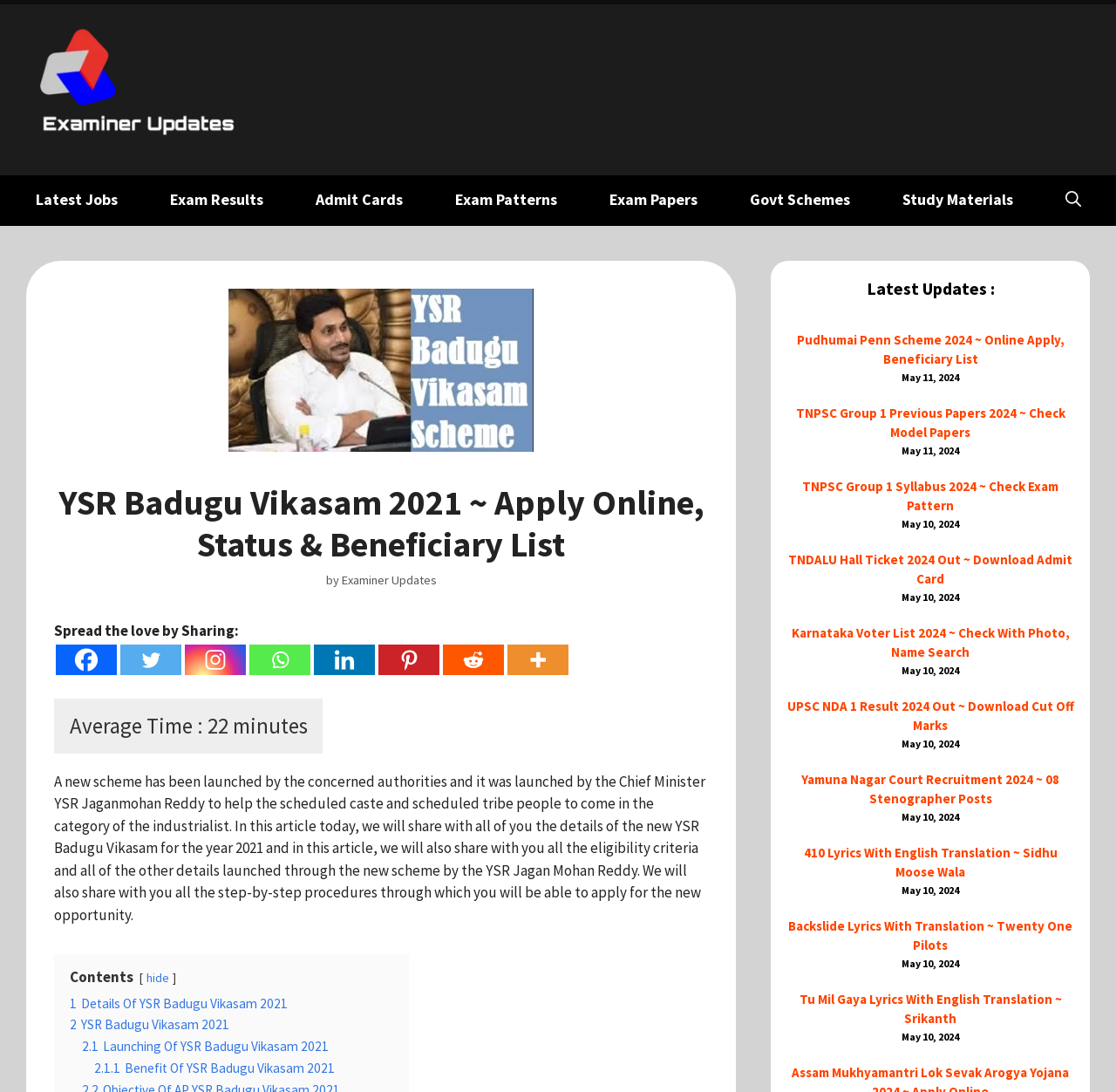Find the bounding box of the element with the following description: "aria-label="Open Search Bar"". The coordinates must be four float numbers between 0 and 1, formatted as [left, top, right, bottom].

[0.931, 0.169, 0.992, 0.195]